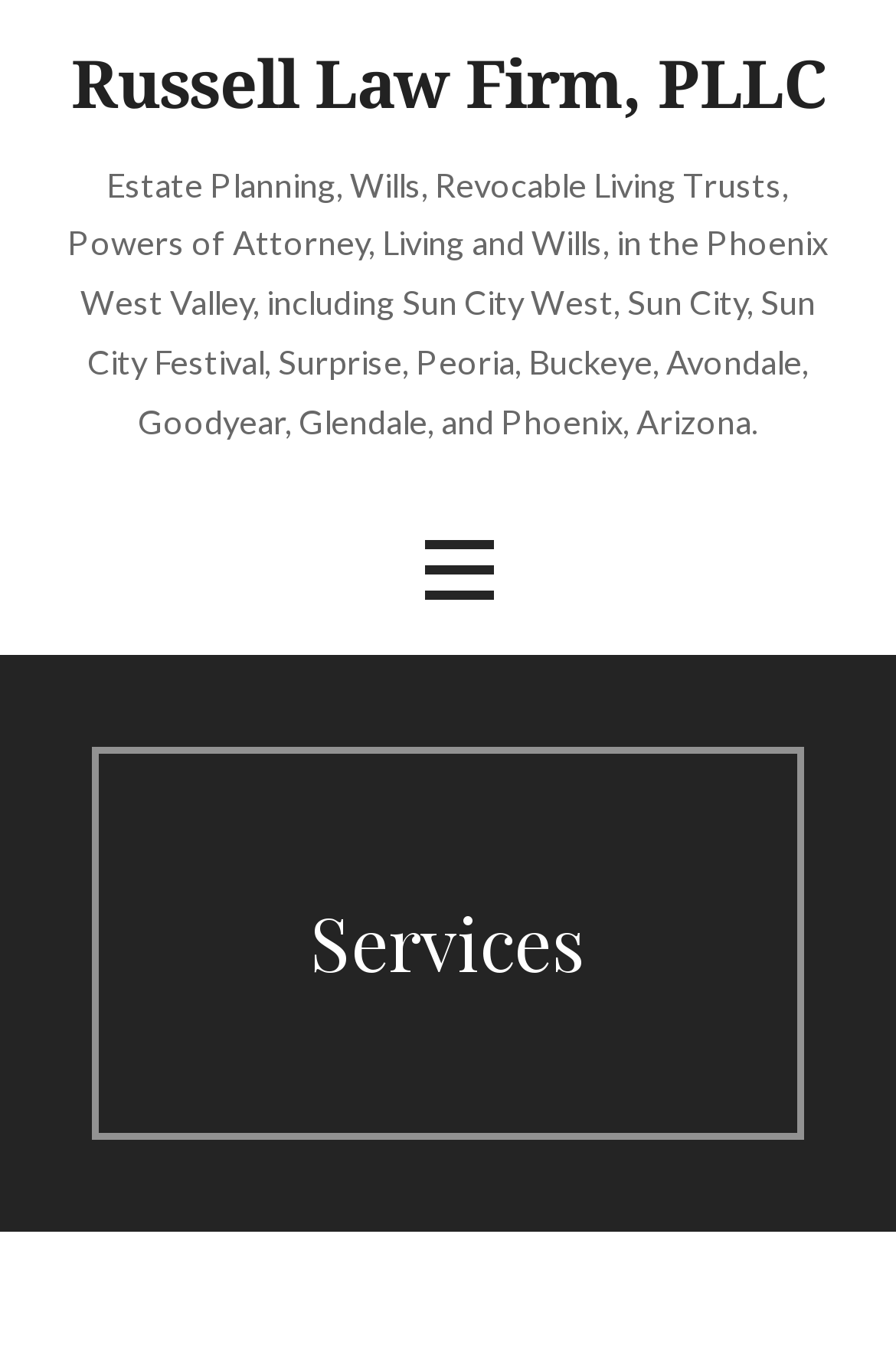Provide the bounding box coordinates of the HTML element this sentence describes: "Russell Law Firm, PLLC". The bounding box coordinates consist of four float numbers between 0 and 1, i.e., [left, top, right, bottom].

[0.079, 0.033, 0.92, 0.09]